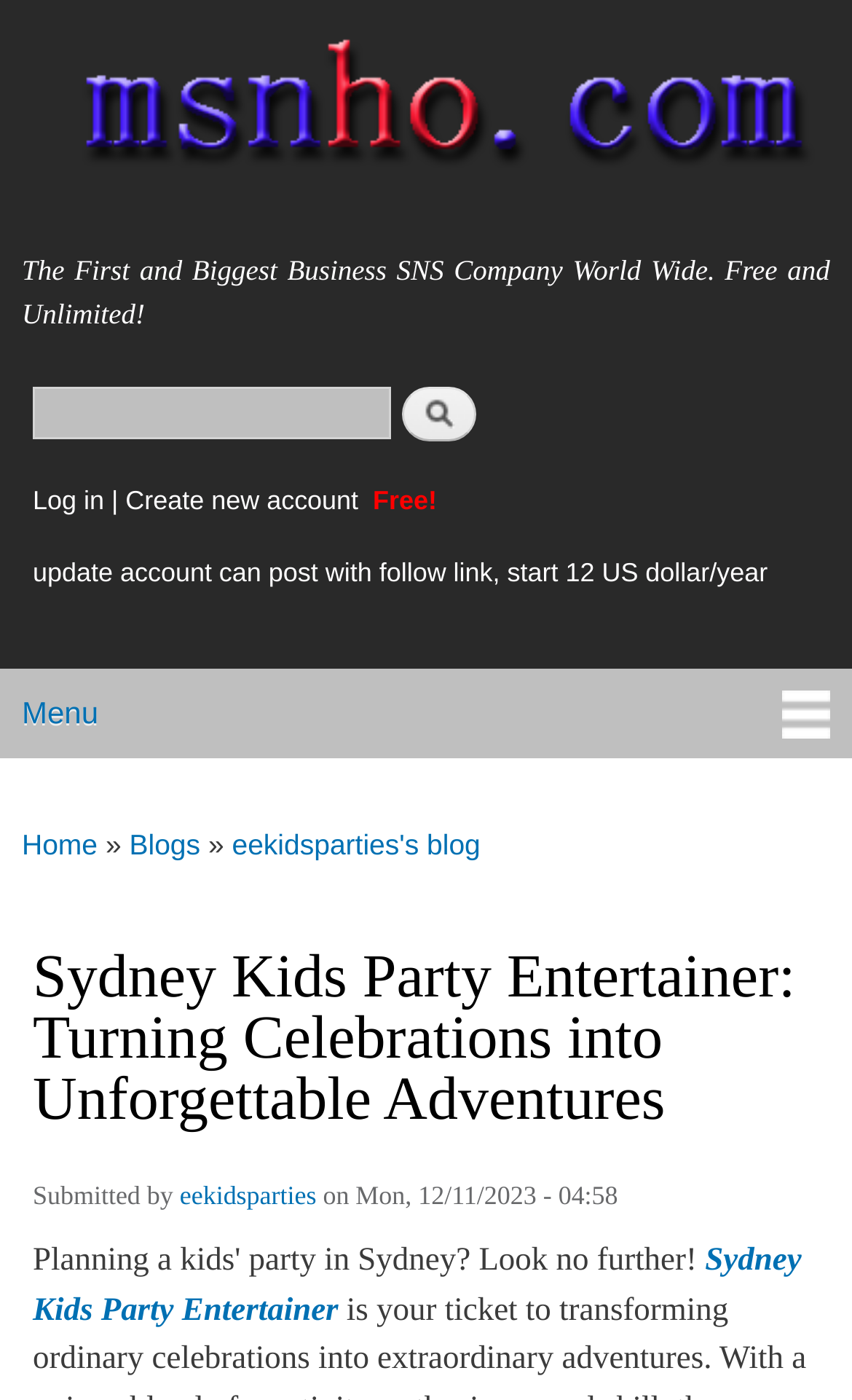Please determine the bounding box coordinates of the element's region to click for the following instruction: "Log in to the account".

[0.038, 0.347, 0.122, 0.369]